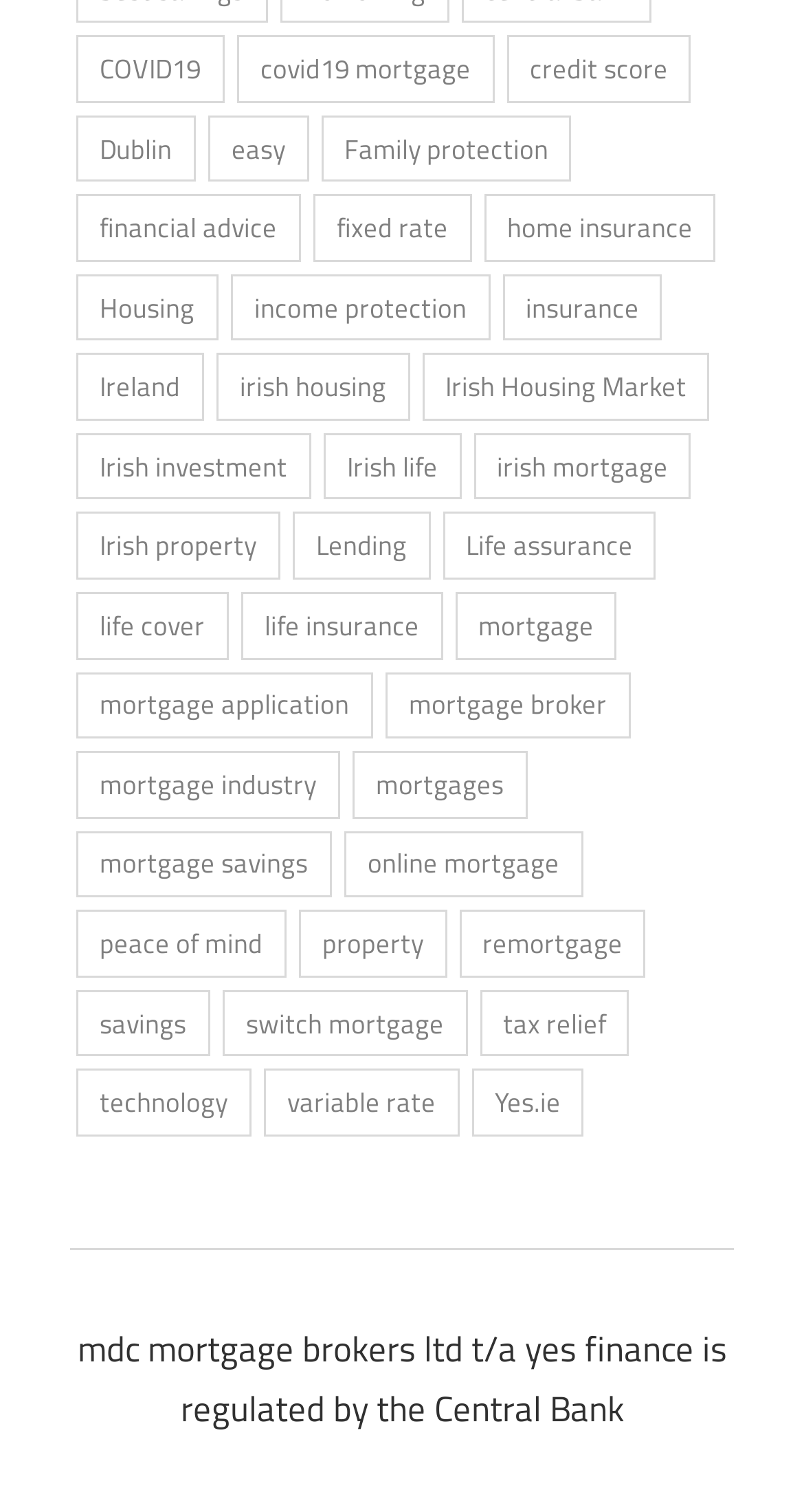Locate the bounding box coordinates of the element that should be clicked to execute the following instruction: "Explore Irish Housing Market".

[0.525, 0.234, 0.883, 0.278]